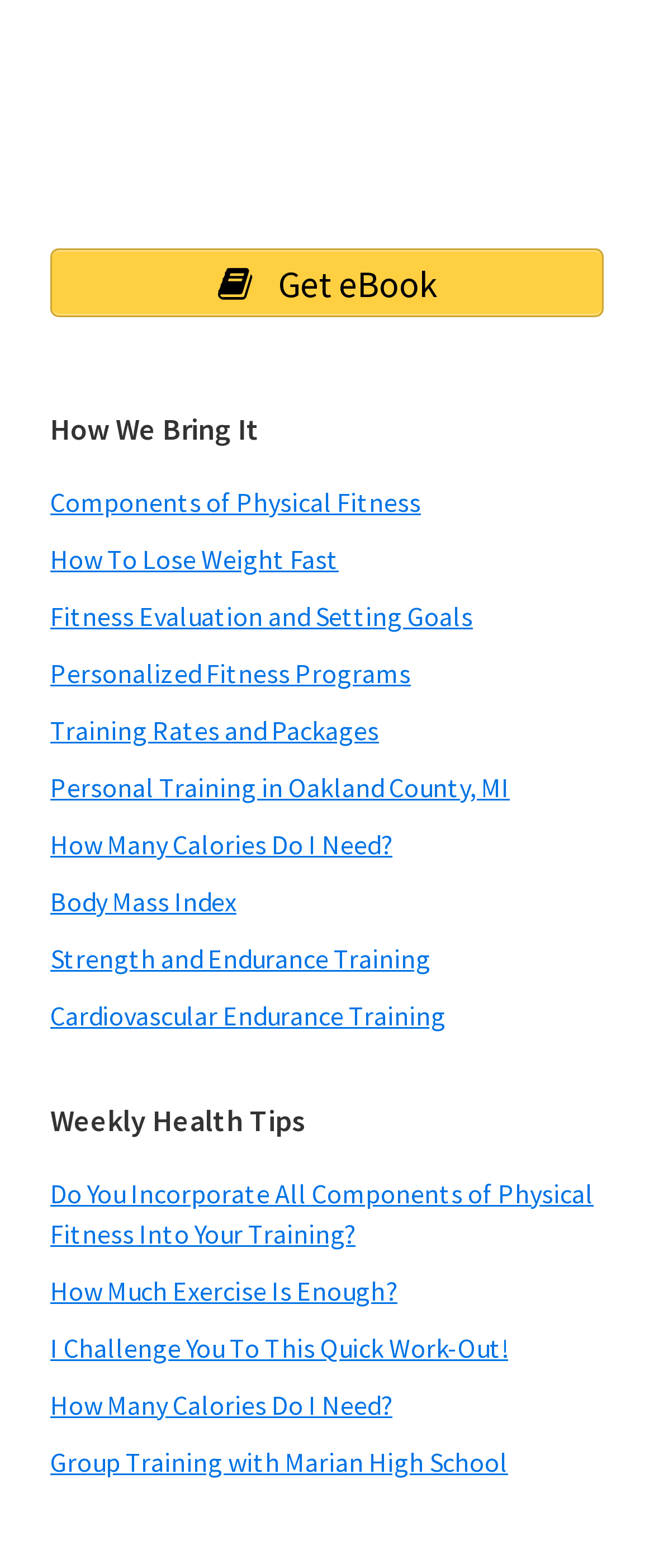Find the bounding box coordinates of the element's region that should be clicked in order to follow the given instruction: "Get eBook". The coordinates should consist of four float numbers between 0 and 1, i.e., [left, top, right, bottom].

[0.077, 0.158, 0.923, 0.203]